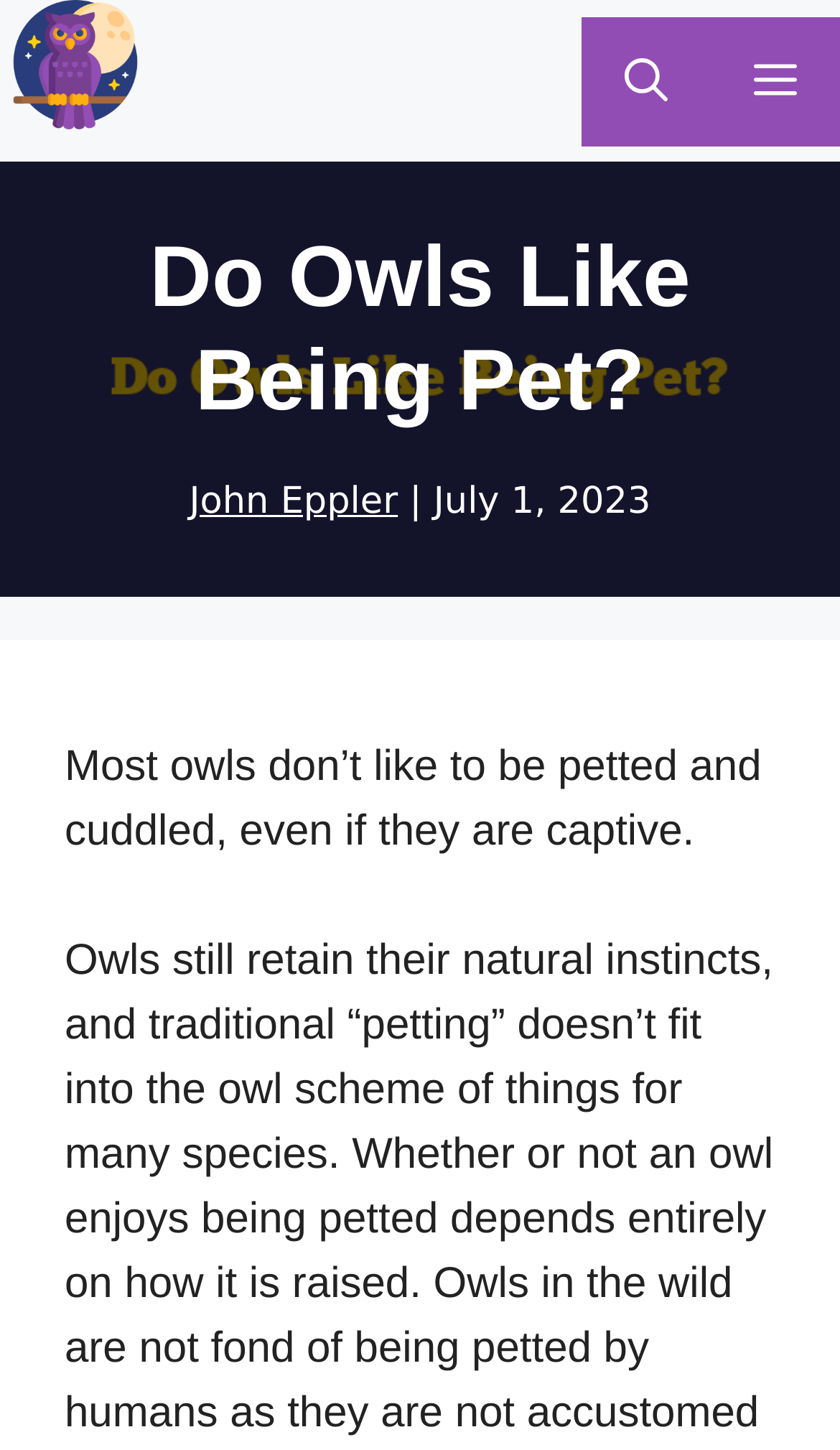Describe in detail what you see on the webpage.

The webpage is about the topic "Do Owls Like Being Pet?" and appears to be an article or blog post. At the top, there is a banner that spans the entire width of the page, containing a link to the "Ririan Project" with an accompanying image. To the right of the banner, there is a navigation section with a mobile toggle button, a link to open a search bar, and a menu button that controls the primary menu.

Below the banner, there is a prominent heading that displays the title "Do Owls Like Being Pet?" in a large font size. Underneath the heading, there is a section that contains a link to the author's name, "John Eppler", followed by a vertical line and a timestamp indicating the publication date, "July 1, 2023".

The main content of the article starts below the author and timestamp section, with a paragraph of text that answers the question posed in the title. The text states that most owls do not like to be petted and cuddled, even if they are captive.